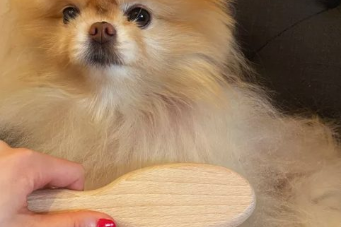Generate an in-depth description of the visual content.

In this cozy and endearing image, a fluffy Pomeranian is captured in a moment of grooming. Its soft, golden fur is visibly voluminous, highlighting the breed's characteristic charm. The dog's bright eyes convey a sense of calmness and curiosity, creating a warm connection with the viewer. In the foreground, a wooden grooming brush is held gently in a hand adorned with a bright red manicure, suggesting a caring and loving interaction. This scene beautifully illustrates the bond between pets and their owners, emphasizing the joy and importance of grooming in maintaining the well-being of a beloved companion.